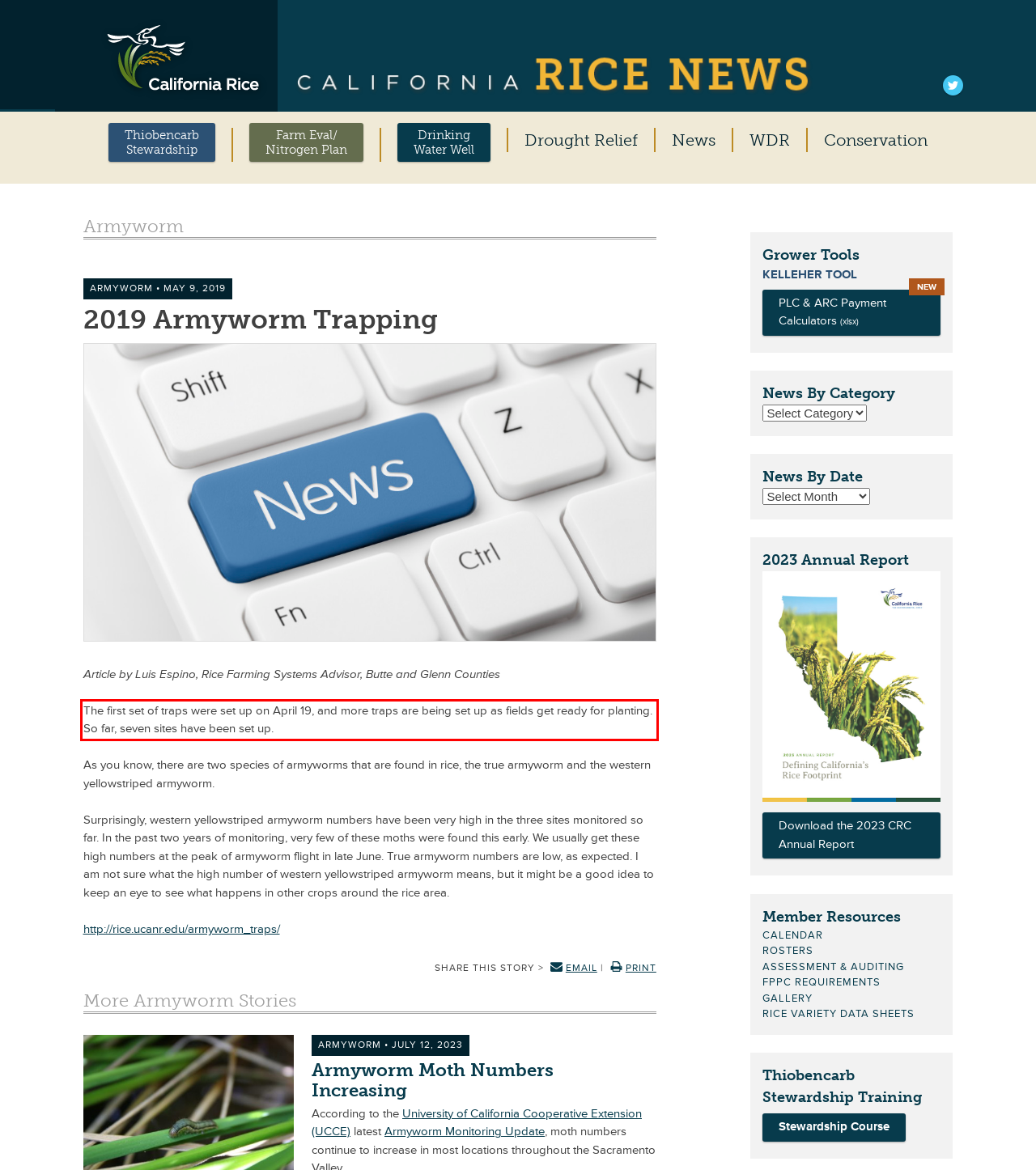Identify the text inside the red bounding box in the provided webpage screenshot and transcribe it.

The first set of traps were set up on April 19, and more traps are being set up as fields get ready for planting. So far, seven sites have been set up.